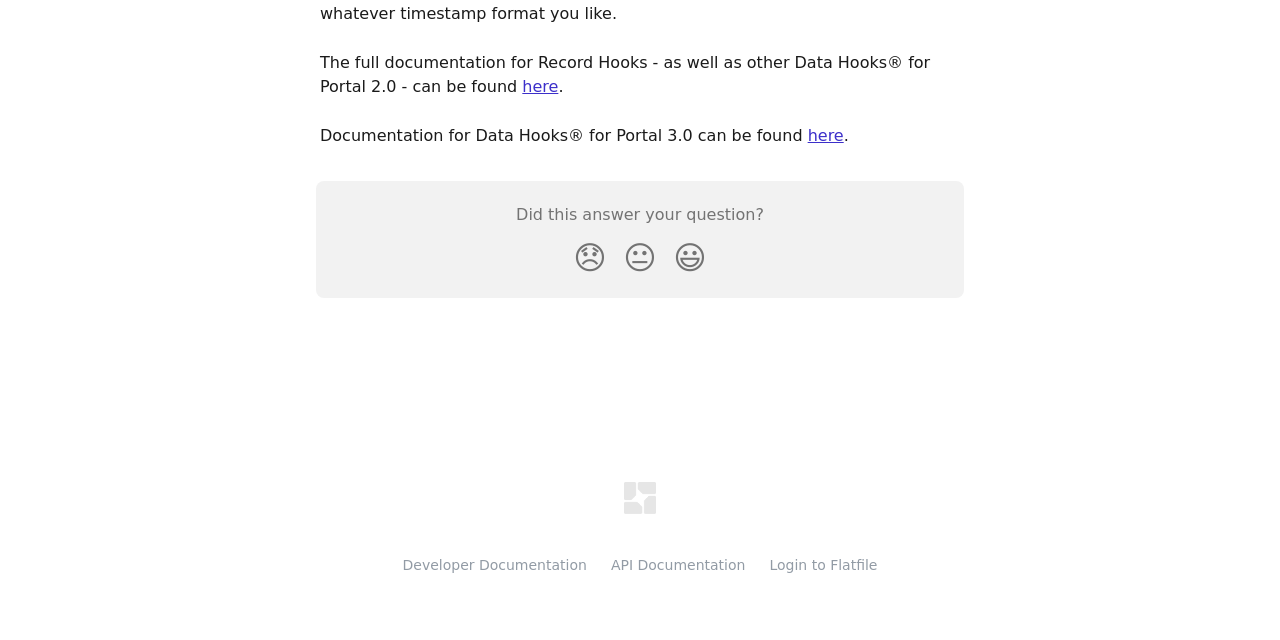Using the element description provided, determine the bounding box coordinates in the format (top-left x, top-left y, bottom-right x, bottom-right y). Ensure that all values are floating point numbers between 0 and 1. Element description: 😃

[0.52, 0.362, 0.559, 0.448]